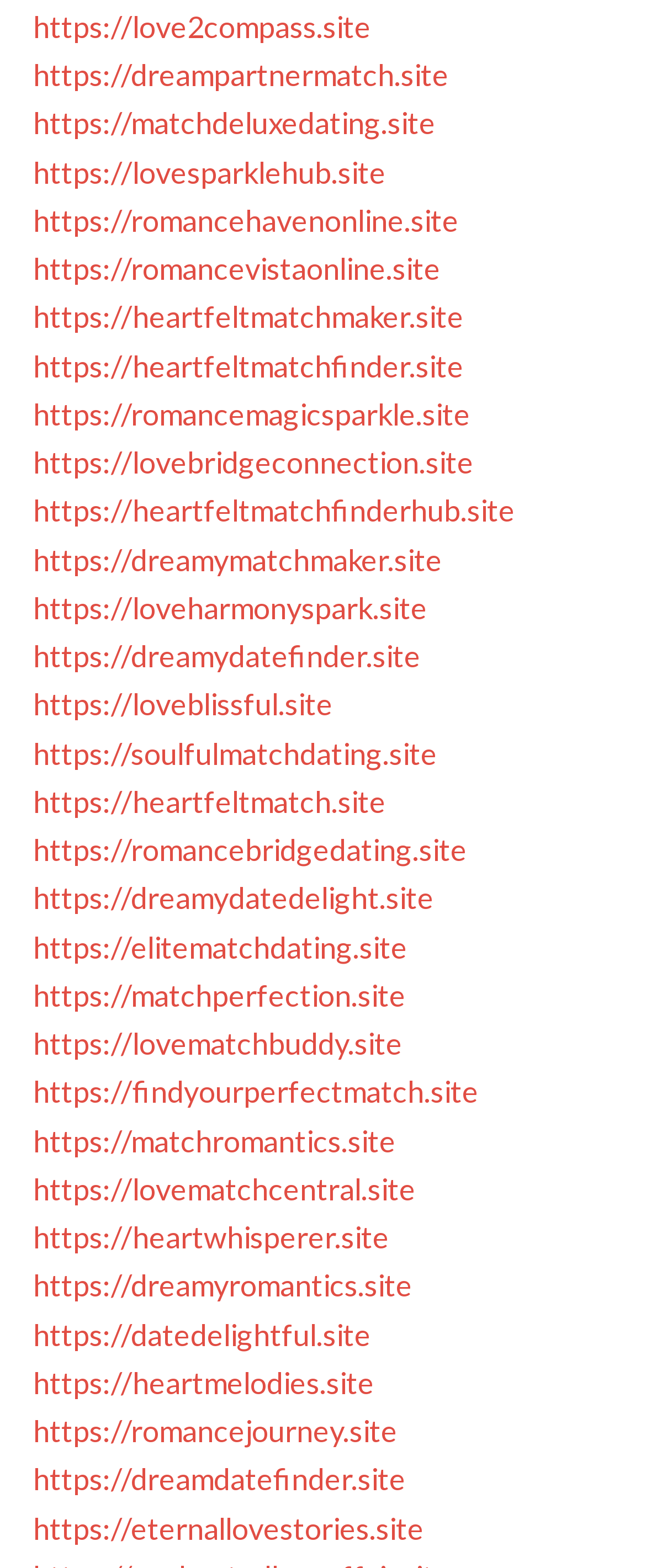Provide a short answer using a single word or phrase for the following question: 
Are all links on the same horizontal level?

Yes